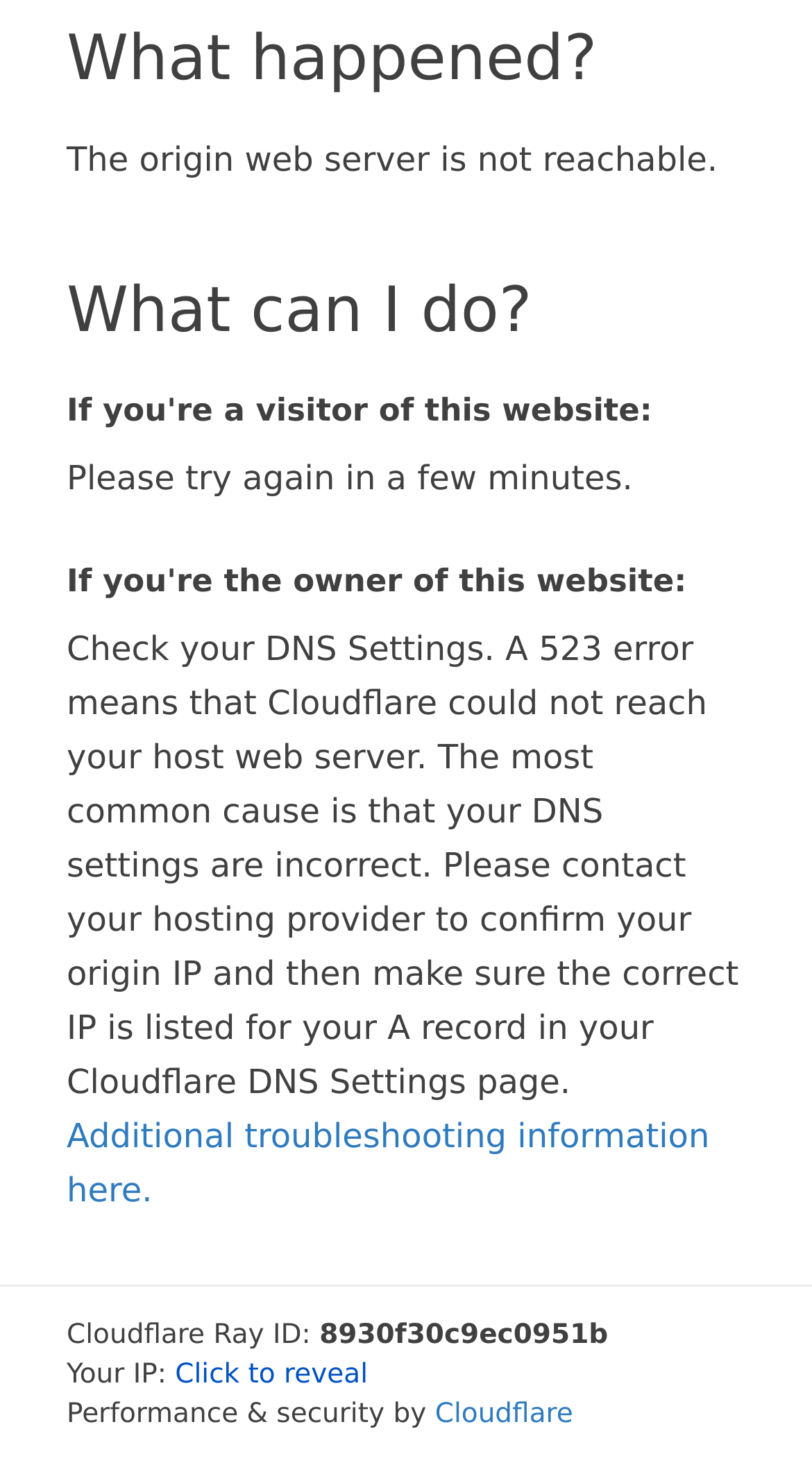Refer to the image and answer the question with as much detail as possible: What is the recommended action for the website owner?

The recommended action is mentioned in the StaticText element with the text 'Check your DNS Settings. A 523 error means that Cloudflare could not reach your host web server.'